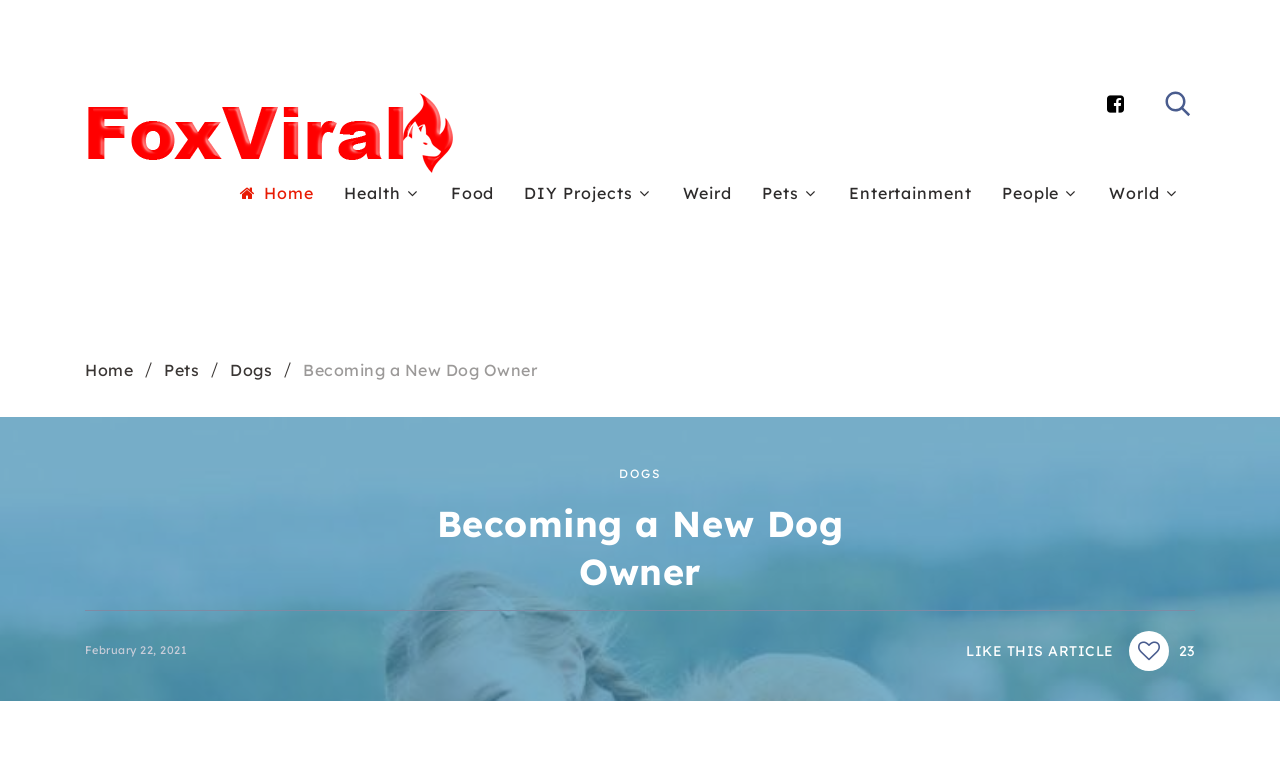Describe all the significant parts and information present on the webpage.

This webpage is about becoming a new dog owner. At the top left, there is a heading "FoxViral" with a corresponding image and link. Next to it, on the top right, there is a search box with a placeholder text "Search..." and a small image. Below the search box, there are several links, including "Home", "Health", "Food", "DIY Projects", "Weird", "Pets", "Entertainment", "People", and "World", each with an icon.

In the middle of the page, there is a large section with a heading "Becoming a New Dog Owner" and a subheading with the same text. Below this section, there is an advertisement iframe.

On the left side of the page, there are links to "Home", "Pets", and "Dogs". Below these links, there is a static text "Becoming a New Dog Owner". Further down, there is a link to "DOGS".

At the bottom of the page, there is a heading "Becoming a New Dog Owner" again, followed by a static text "February 22, 2021" and another static text "LIKE THIS ARTICLE". On the bottom right, there is a link with an icon and the text "23".